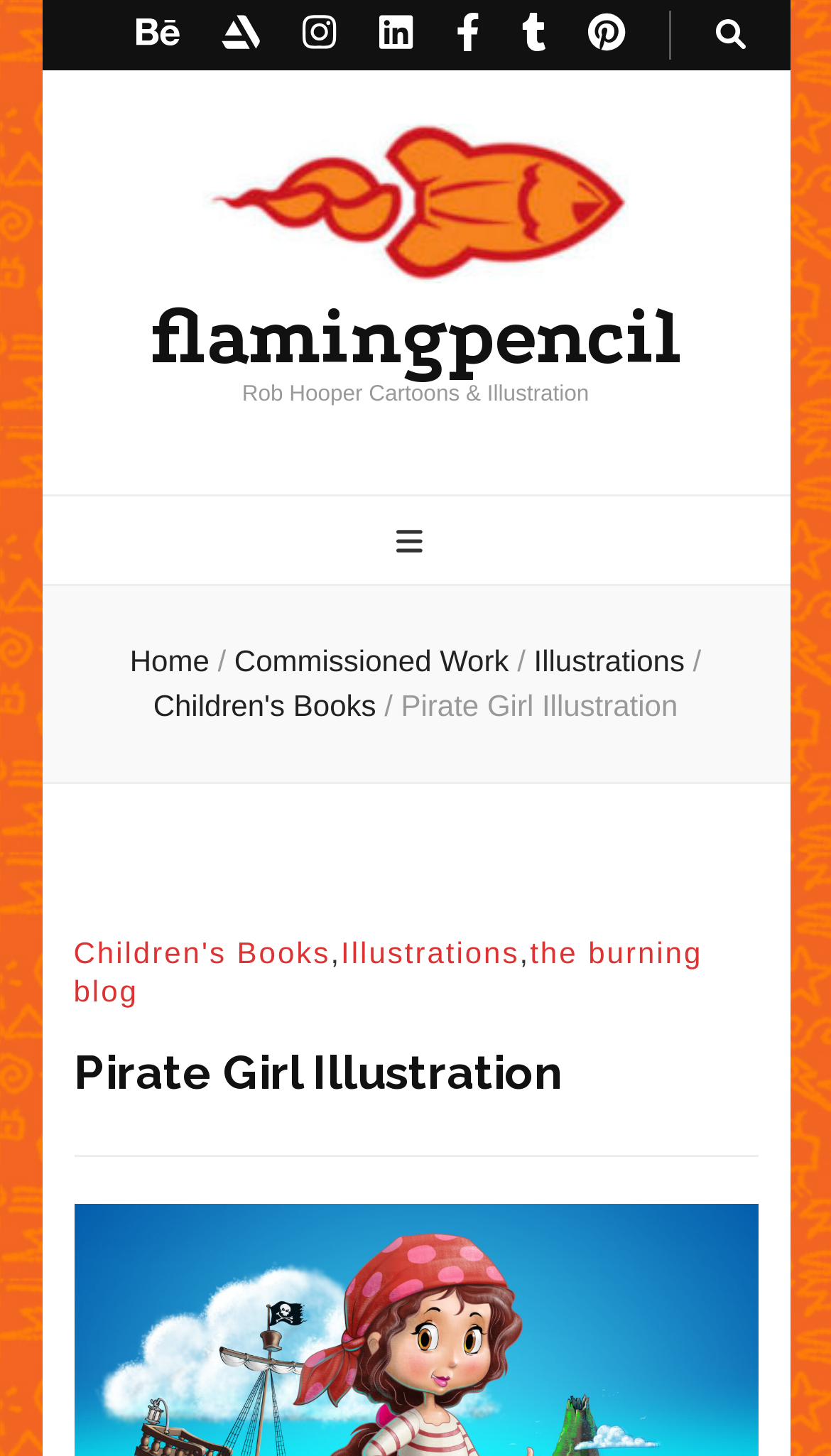Please determine the primary heading and provide its text.

Pirate Girl Illustration